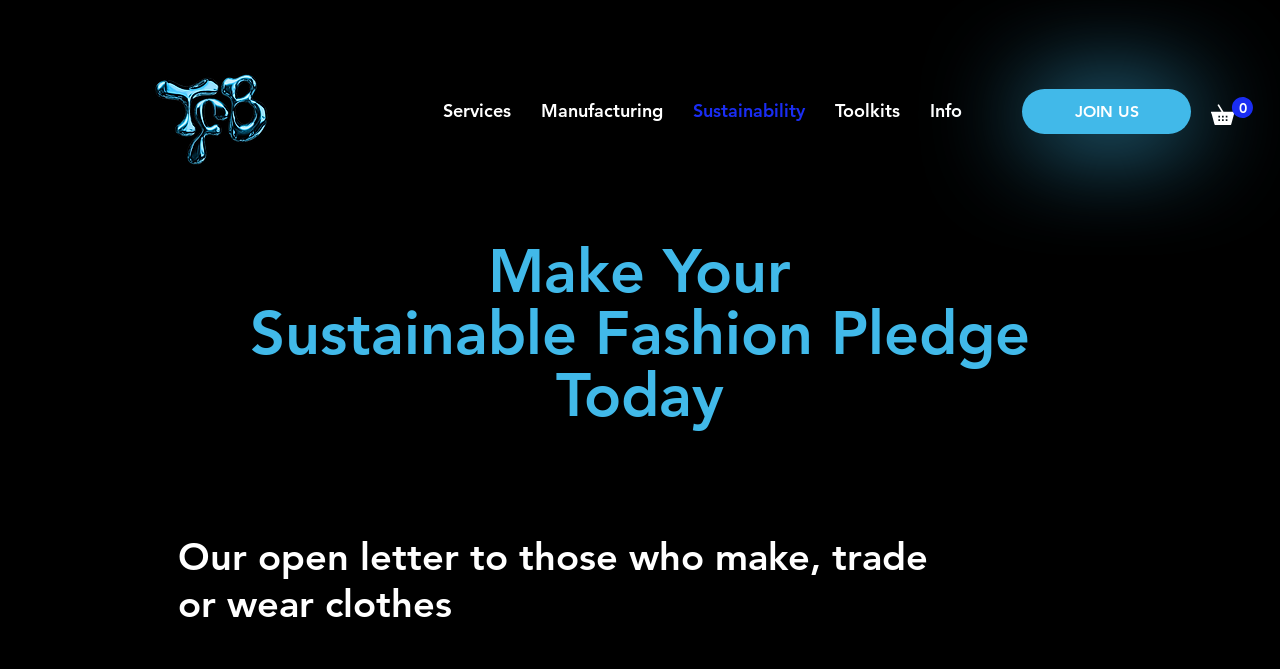Bounding box coordinates are specified in the format (top-left x, top-left y, bottom-right x, bottom-right y). All values are floating point numbers bounded between 0 and 1. Please provide the bounding box coordinate of the region this sentence describes: Welcome to our shop

None